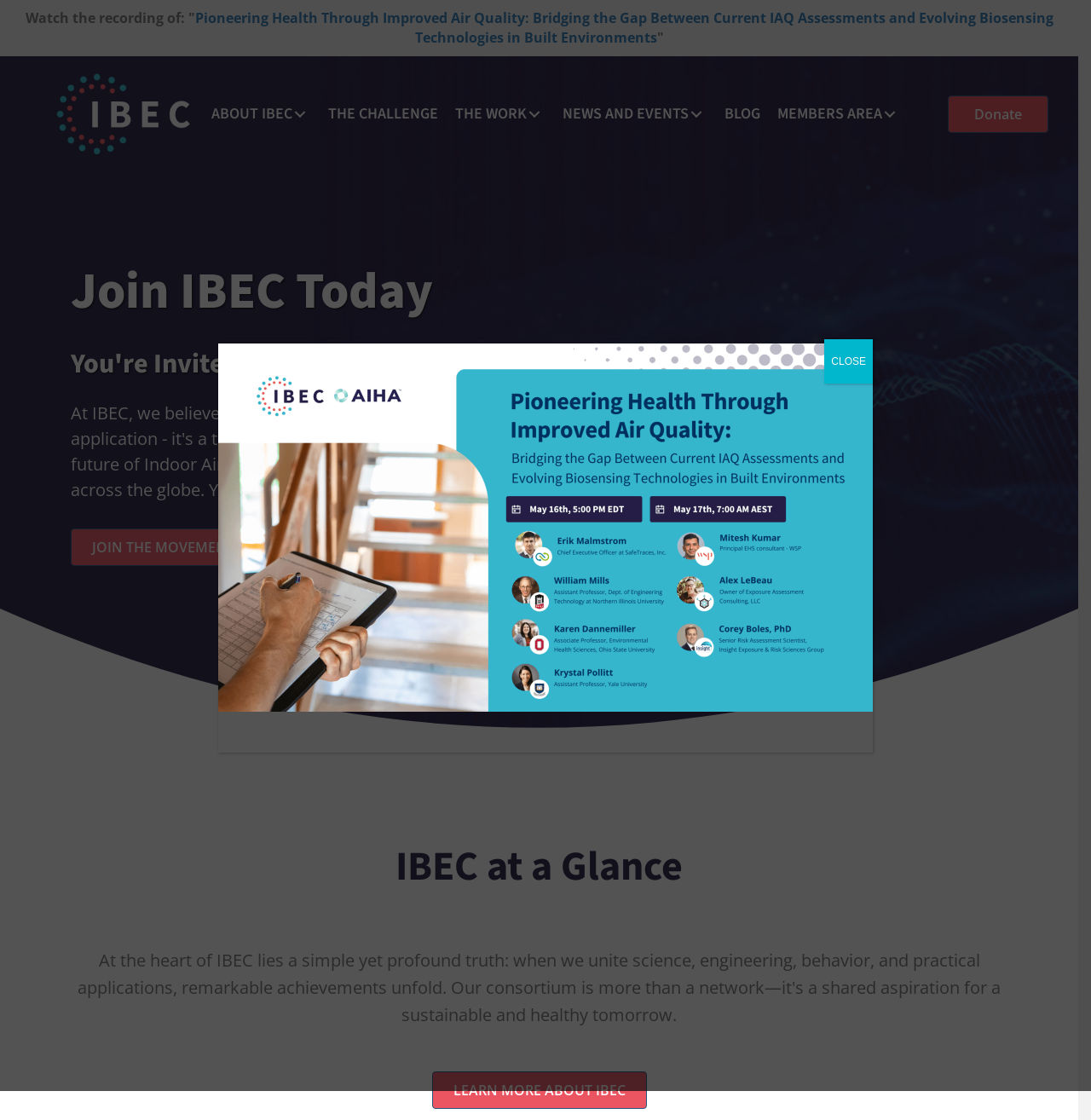Analyze the image and give a detailed response to the question:
How many submenu buttons are there under the 'Main' navigation?

I counted the number of submenu buttons under the 'Main' navigation element, which are 'About IBEC: submenu', 'The Work: submenu', 'News and Events: submenu', and 'Members Area: submenu', totaling 4 submenu buttons.